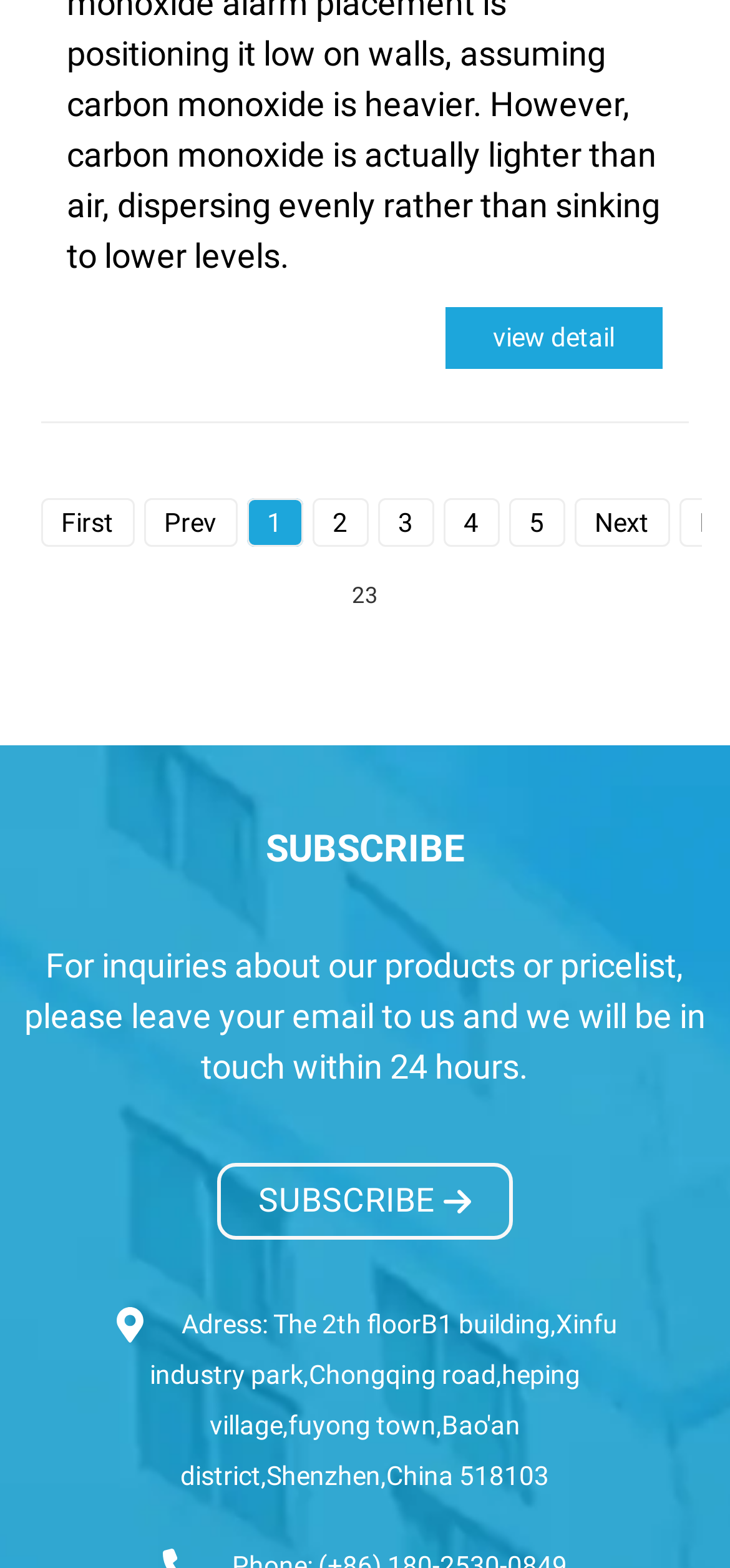Please provide a one-word or phrase answer to the question: 
Is there an image on this webpage?

Yes